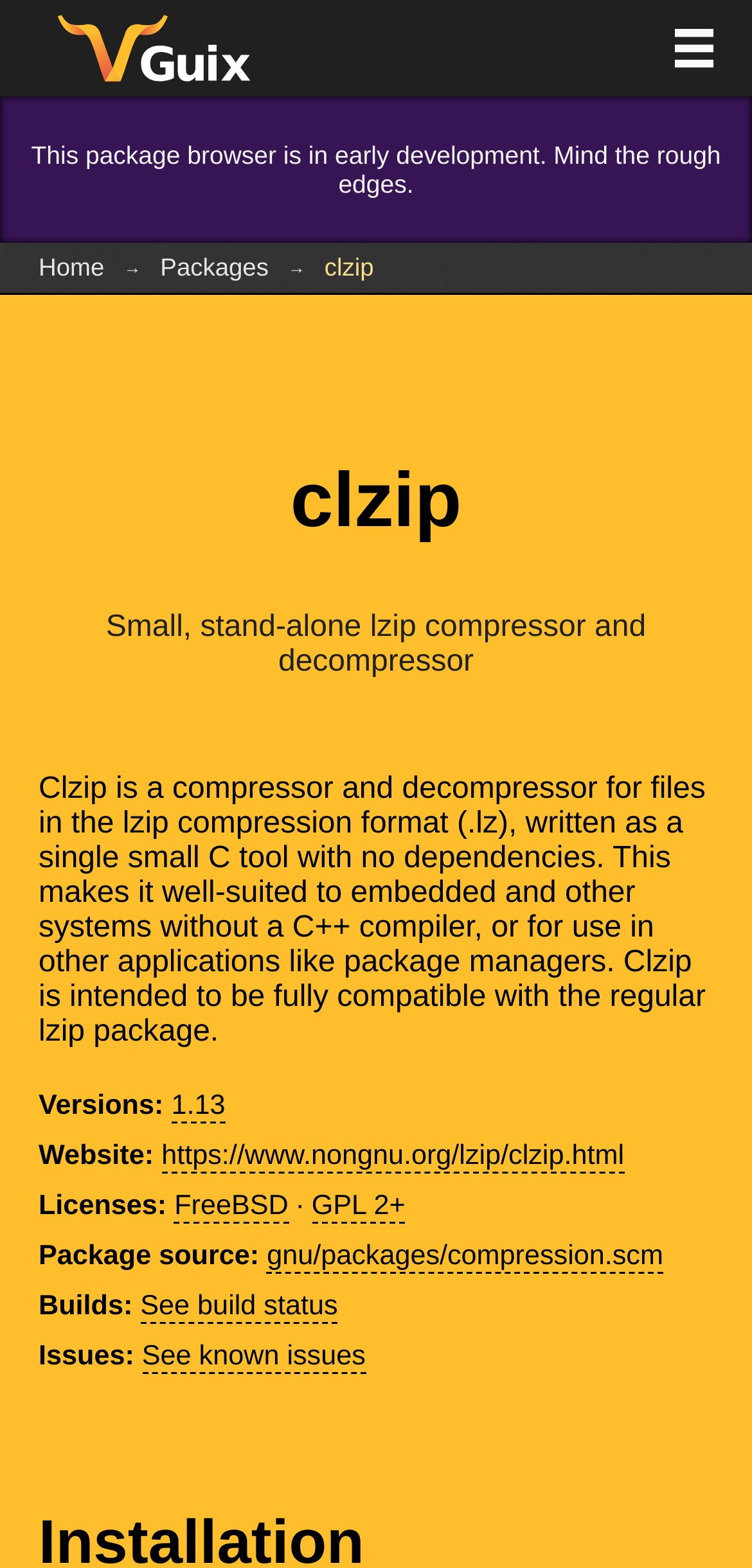Please identify the bounding box coordinates of the region to click in order to complete the task: "View package details". The coordinates must be four float numbers between 0 and 1, specified as [left, top, right, bottom].

[0.419, 0.155, 0.51, 0.186]